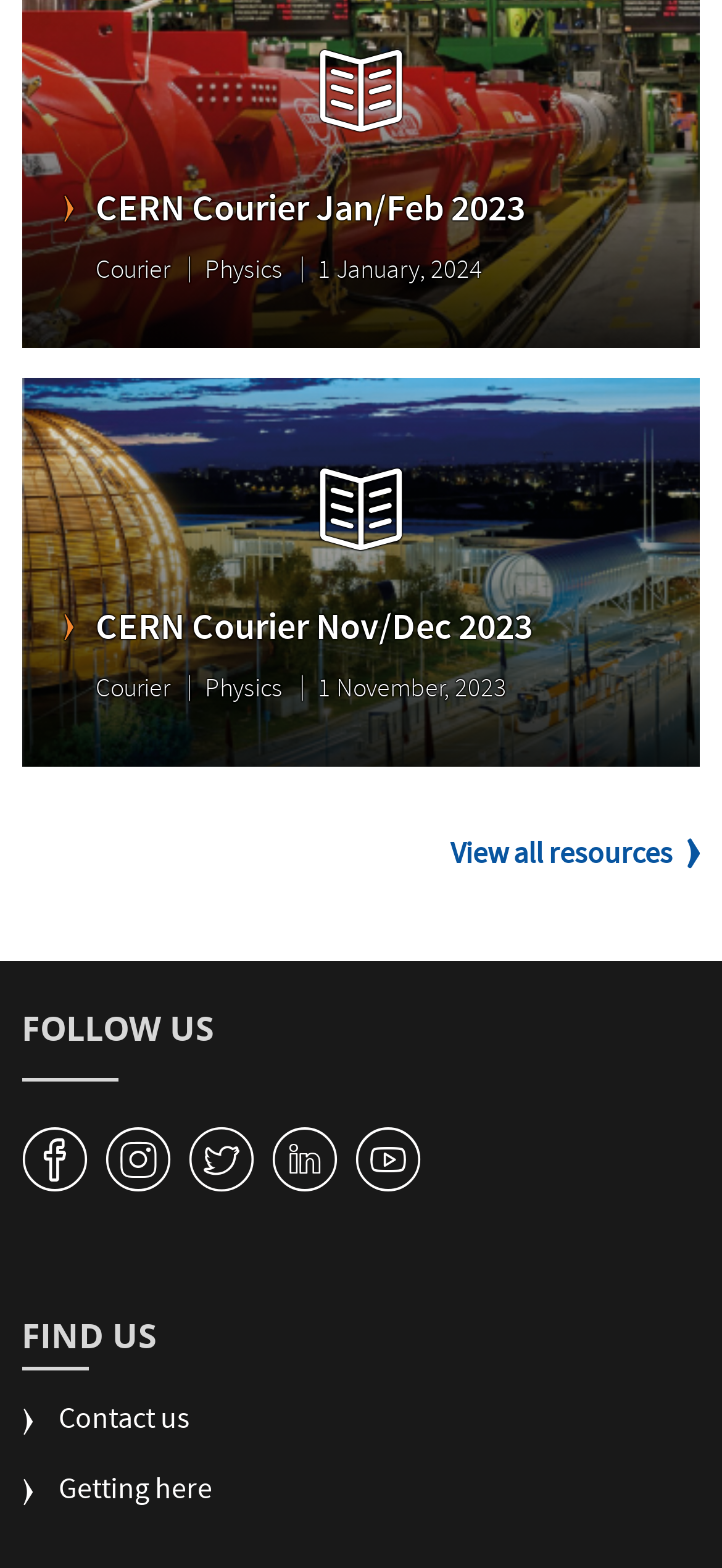Please provide a one-word or phrase answer to the question: 
How many navigation links are available under 'FIND US'?

2